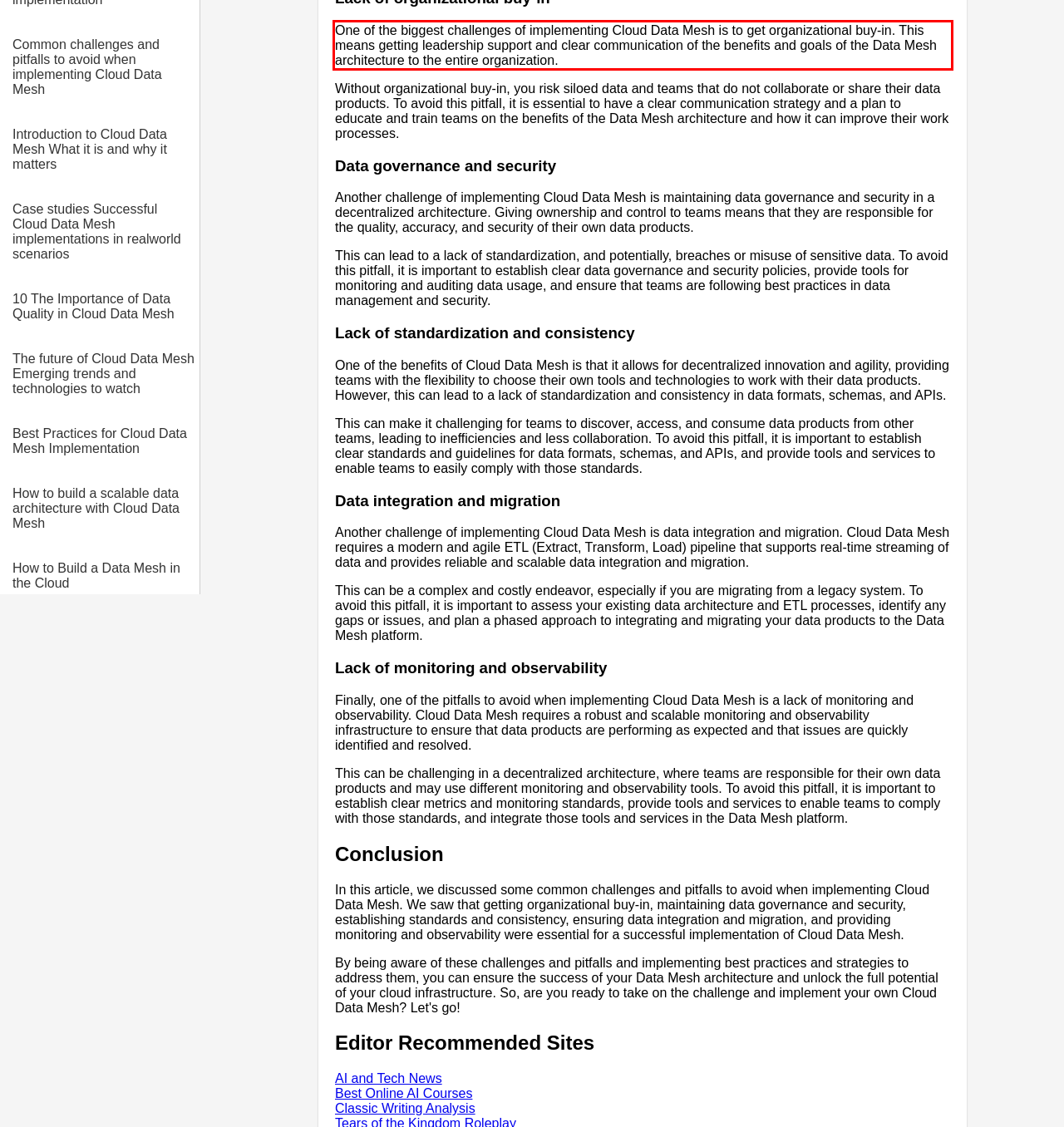Examine the screenshot of the webpage, locate the red bounding box, and perform OCR to extract the text contained within it.

One of the biggest challenges of implementing Cloud Data Mesh is to get organizational buy-in. This means getting leadership support and clear communication of the benefits and goals of the Data Mesh architecture to the entire organization.